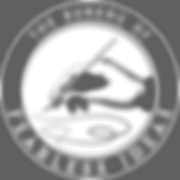Illustrate the image with a detailed caption.

The image showcases the logo of the Greater Seattle Bureau of Fearless Ideas, prominently featuring a stylized hand holding a pen above a ripple in water. Encircled with bold text, it reflects the organization’s mission to inspire and empower youth through creative expression and writing. The logo embodies themes of creativity, support, and community, aligning with their commitment to fostering fearless ideas and impactful contributions in the Seattle area.